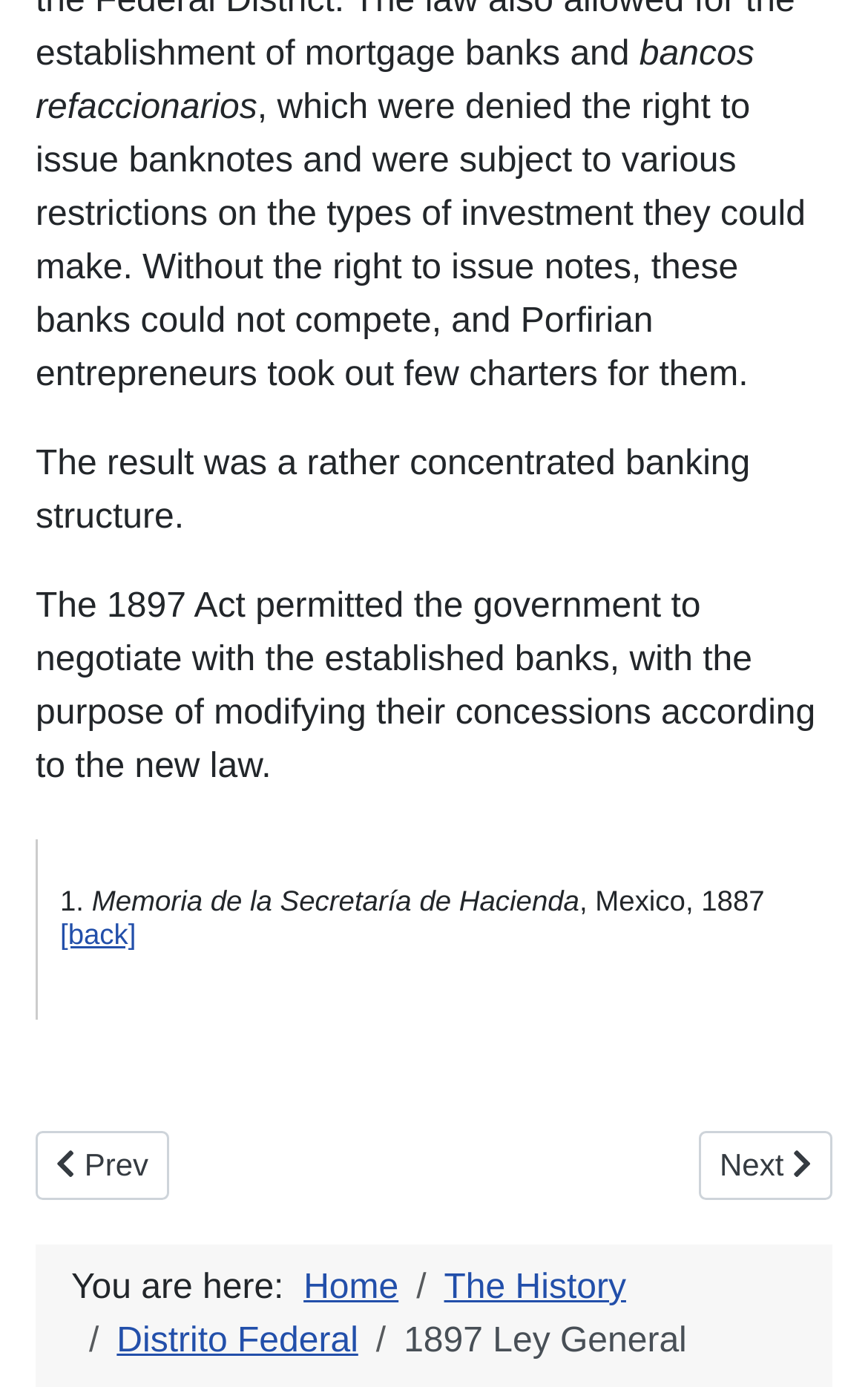Using the provided description [back], find the bounding box coordinates for the UI element. Provide the coordinates in (top-left x, top-left y, bottom-right x, bottom-right y) format, ensuring all values are between 0 and 1.

[0.069, 0.662, 0.157, 0.686]